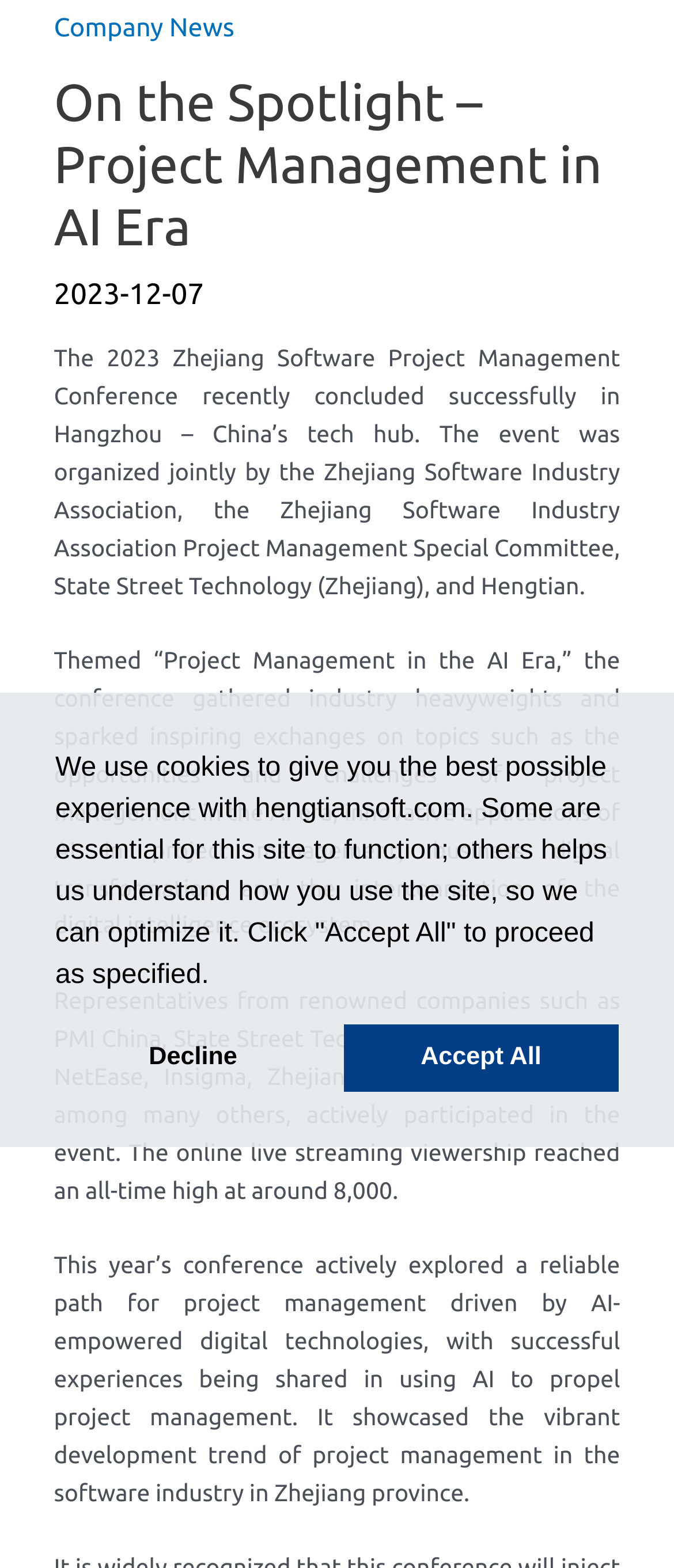Identify and provide the bounding box coordinates of the UI element described: "Decline". The coordinates should be formatted as [left, top, right, bottom], with each number being a float between 0 and 1.

[0.082, 0.653, 0.491, 0.696]